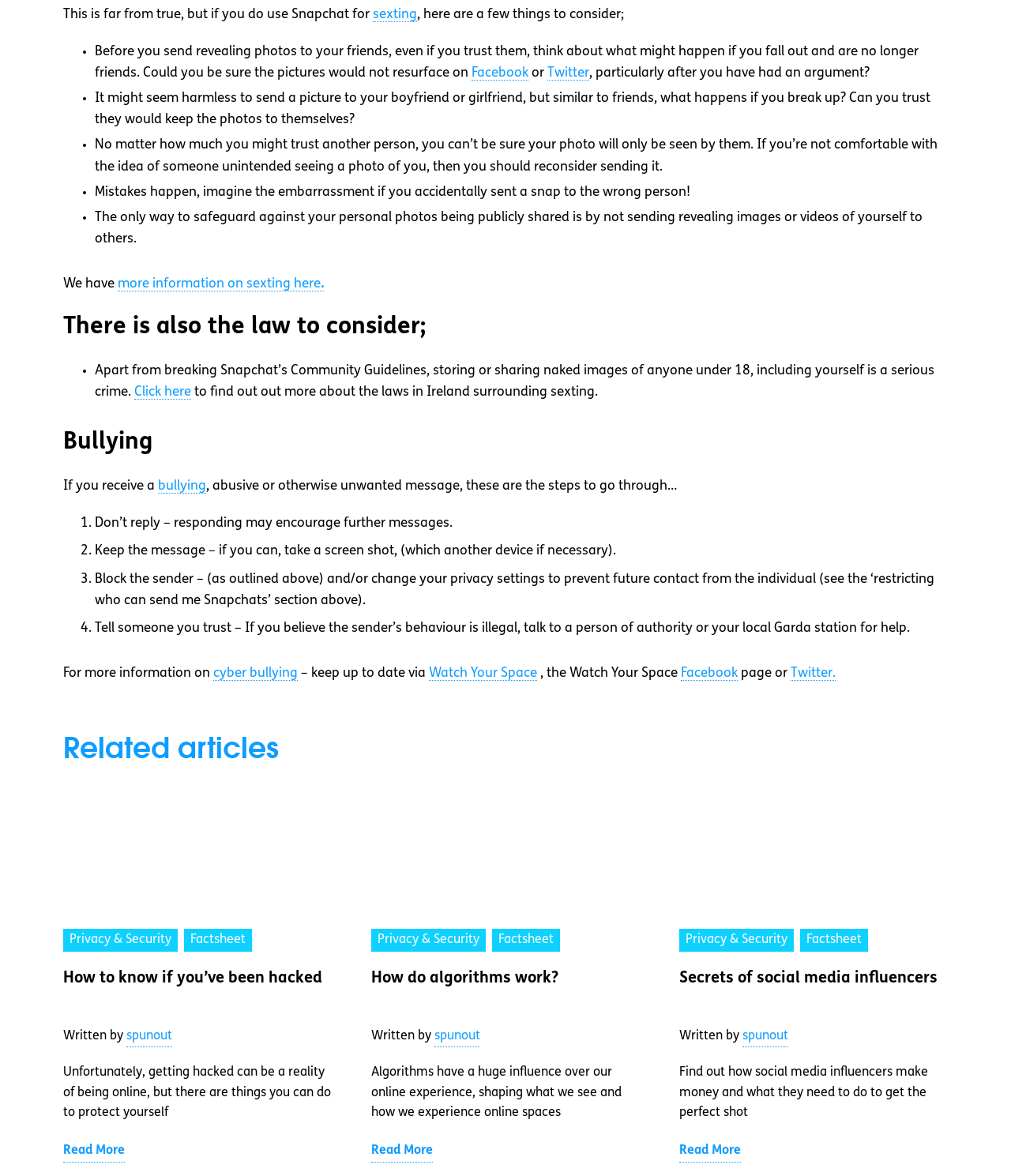Could you specify the bounding box coordinates for the clickable section to complete the following instruction: "Check out 'Watch Your Space' on Facebook"?

[0.673, 0.567, 0.73, 0.579]